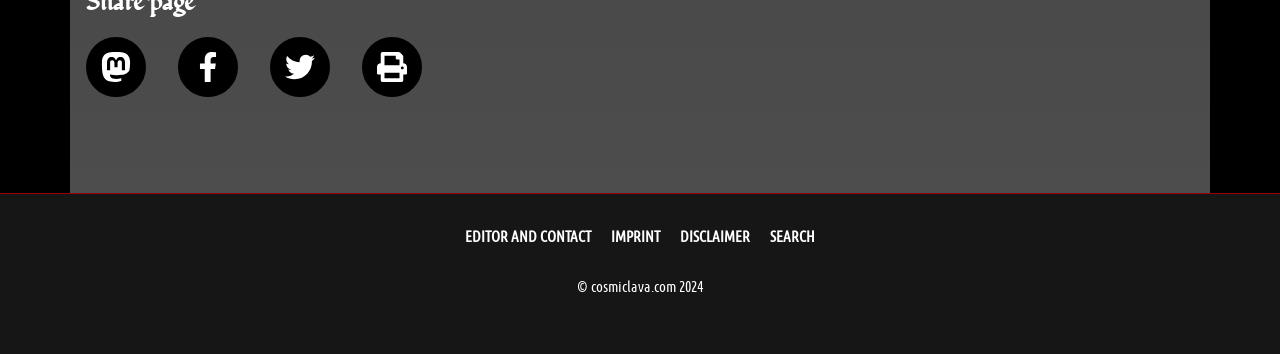Give the bounding box coordinates for this UI element: "DISCLAIMER". The coordinates should be four float numbers between 0 and 1, arranged as [left, top, right, bottom].

[0.523, 0.615, 0.594, 0.724]